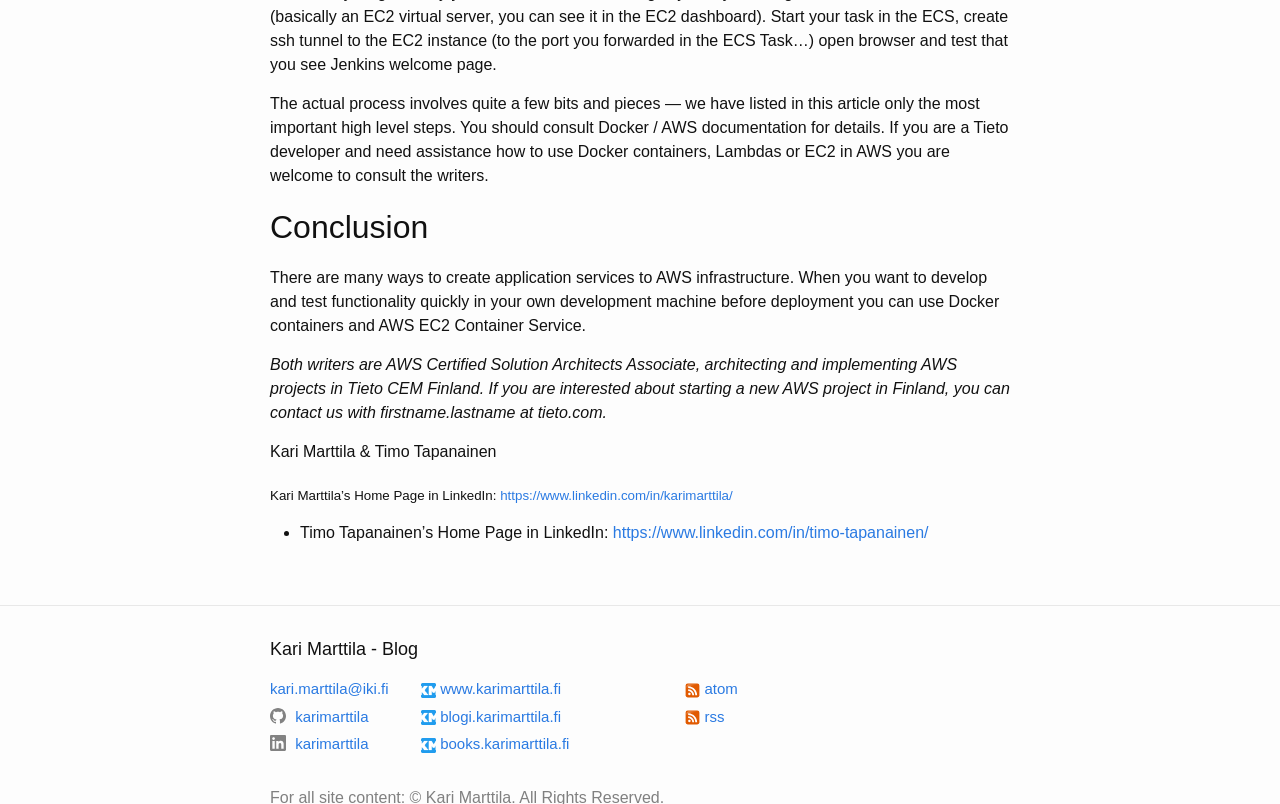Please locate the bounding box coordinates for the element that should be clicked to achieve the following instruction: "subscribe to RSS feed". Ensure the coordinates are given as four float numbers between 0 and 1, i.e., [left, top, right, bottom].

[0.535, 0.846, 0.576, 0.867]